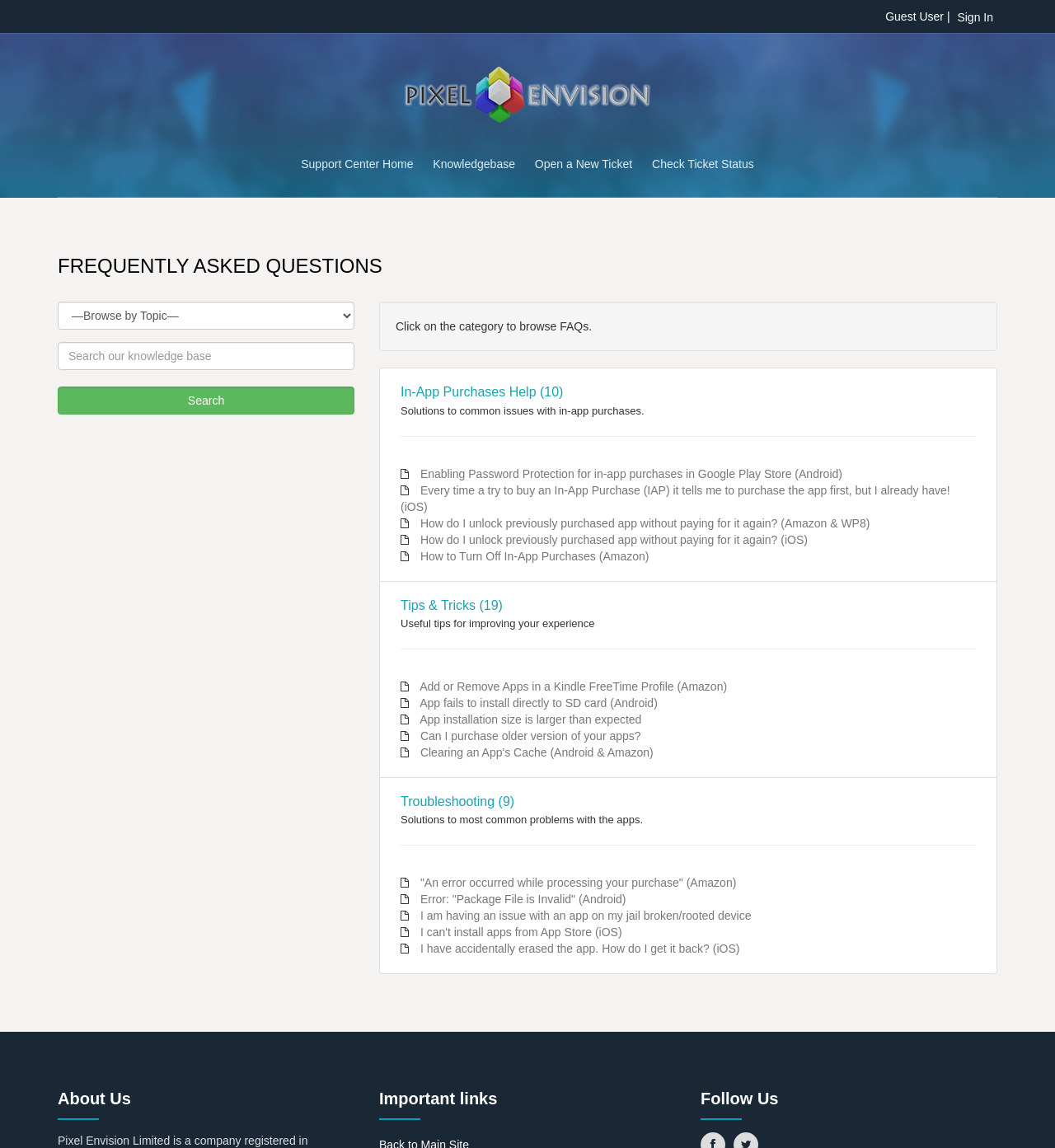Given the element description, predict the bounding box coordinates in the format (top-left x, top-left y, bottom-right x, bottom-right y). Make sure all values are between 0 and 1. Here is the element description: Support Center Home

[0.285, 0.137, 0.392, 0.149]